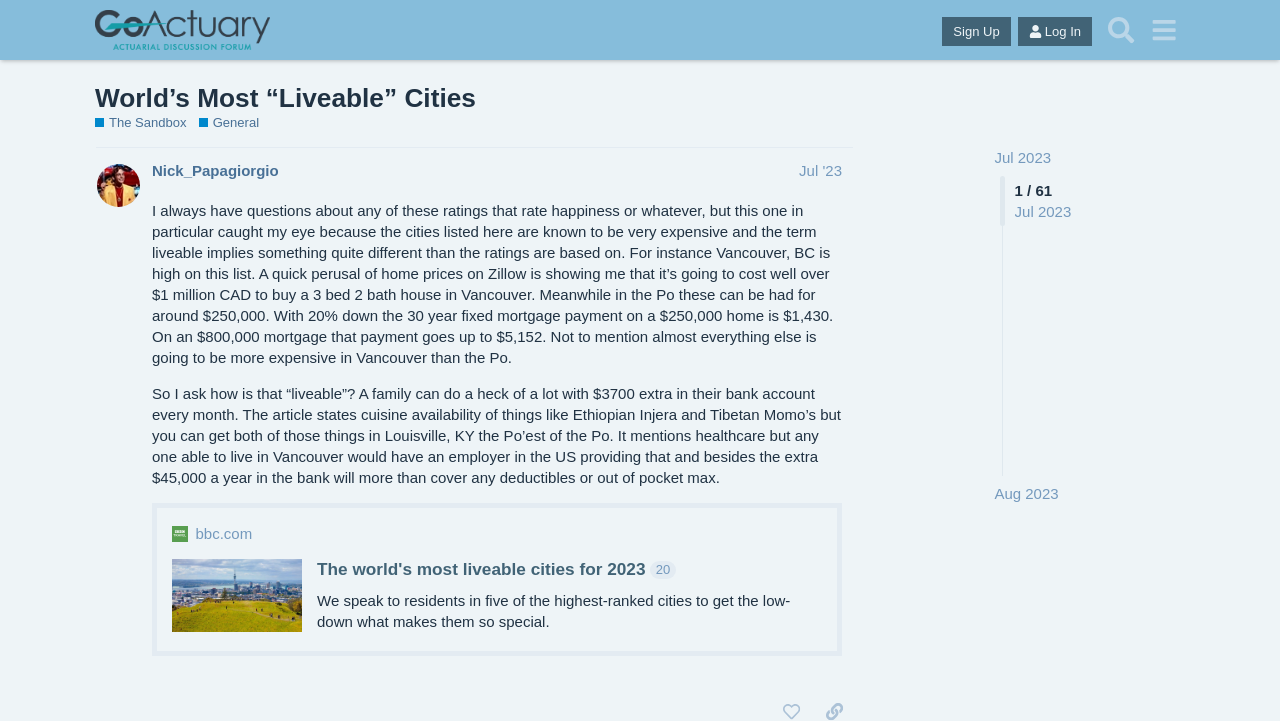Reply to the question with a single word or phrase:
What is the topic of the article?

Liveable cities